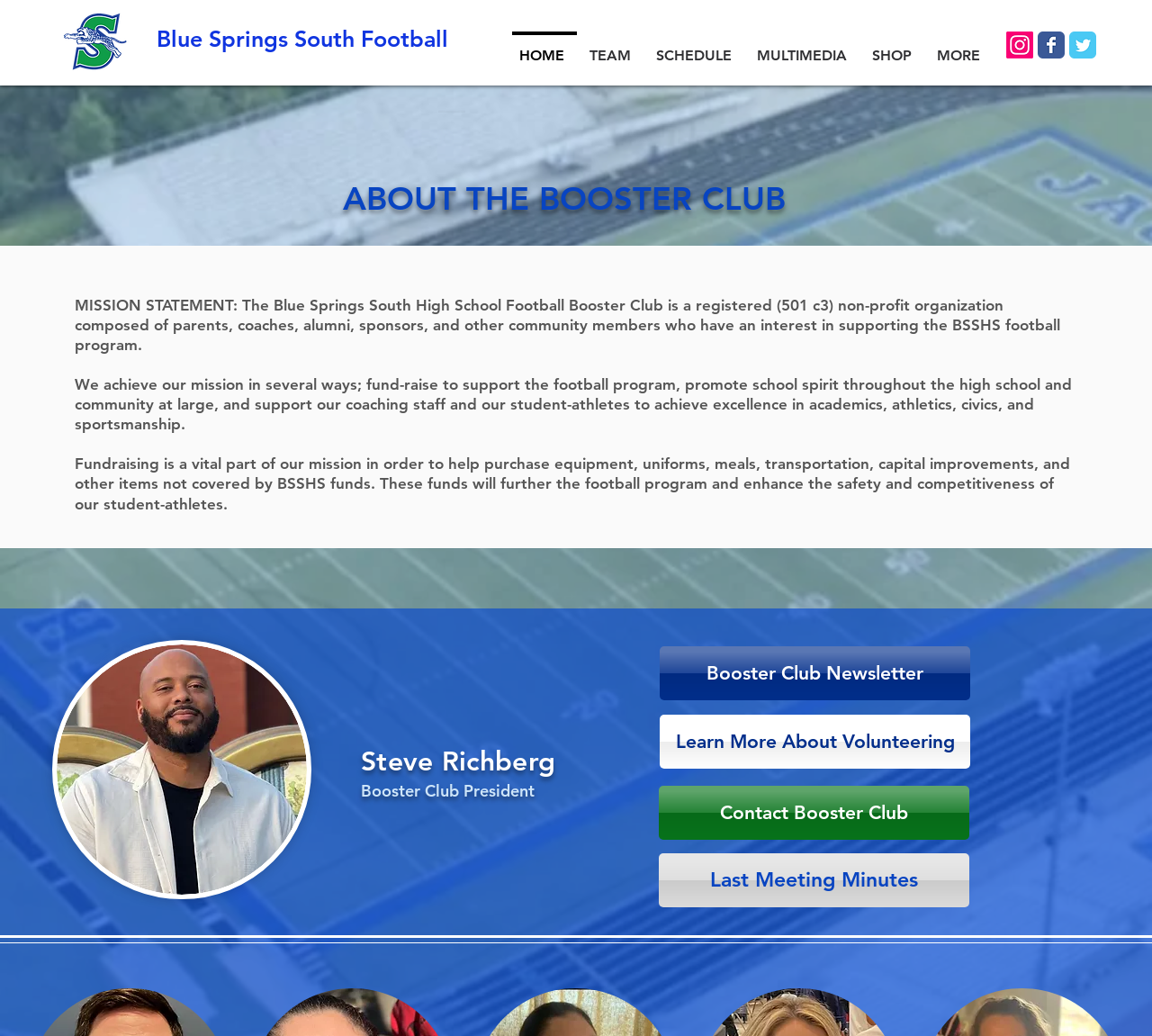Locate the coordinates of the bounding box for the clickable region that fulfills this instruction: "Open Instagram".

[0.873, 0.03, 0.897, 0.056]